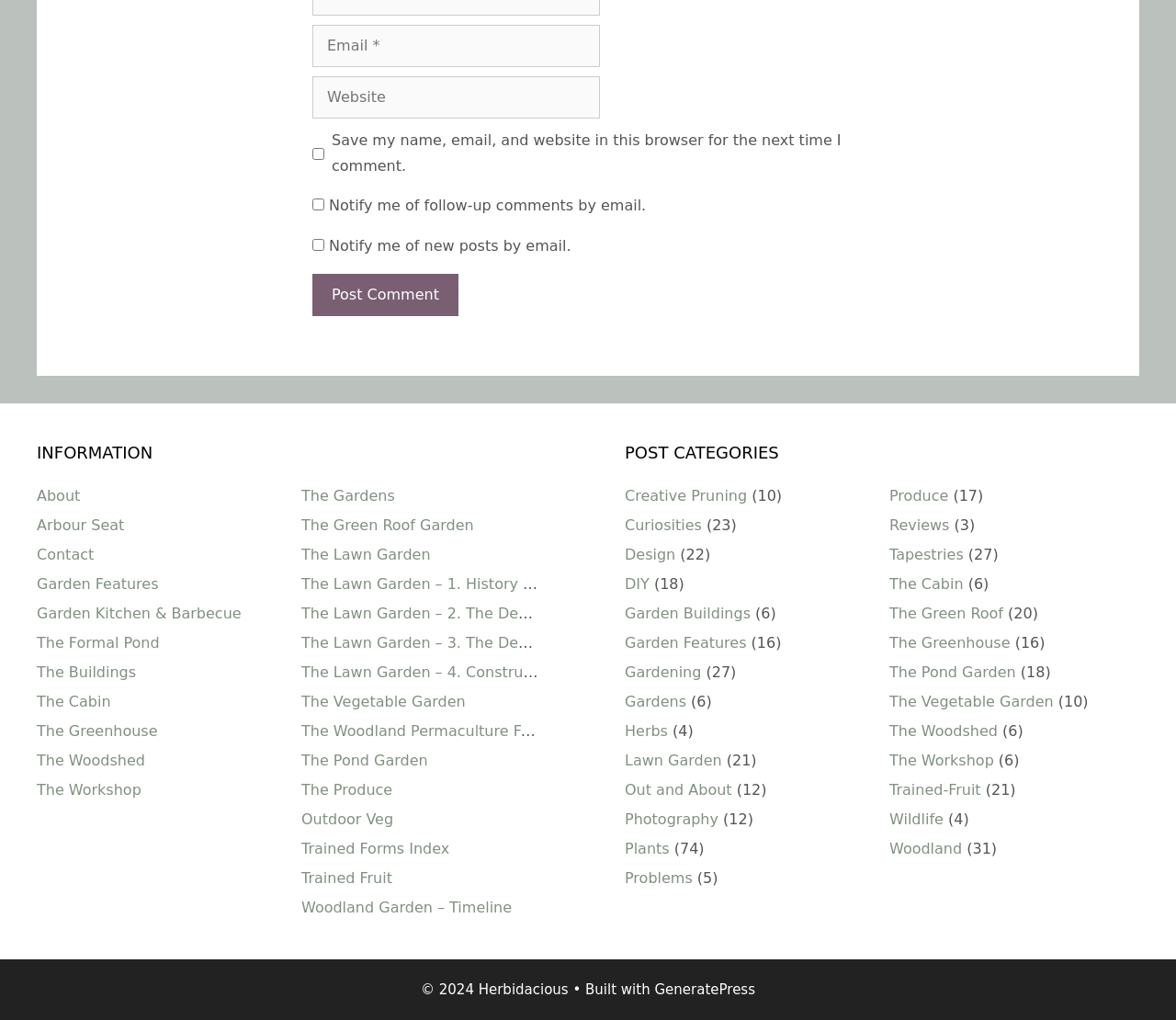What is the name of the garden feature with 16 posts?
Please use the visual content to give a single word or phrase answer.

Garden Features